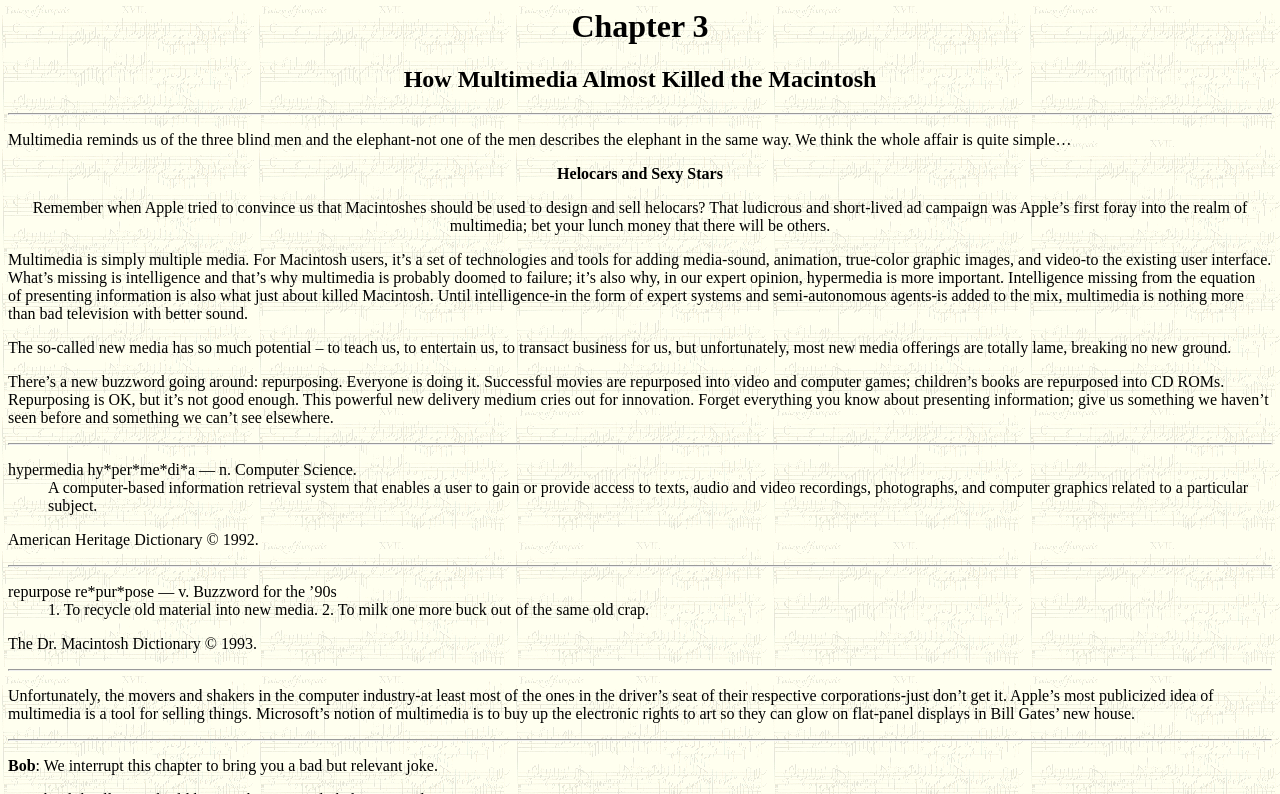What is hypermedia according to the American Heritage Dictionary?
Ensure your answer is thorough and detailed.

The definition of hypermedia is provided in the DescriptionList section of the page, which cites the American Heritage Dictionary. According to the dictionary, hypermedia is 'A computer-based information retrieval system that enables a user to gain or provide access to texts, audio and video recordings, photographs, and computer graphics related to a particular subject'.